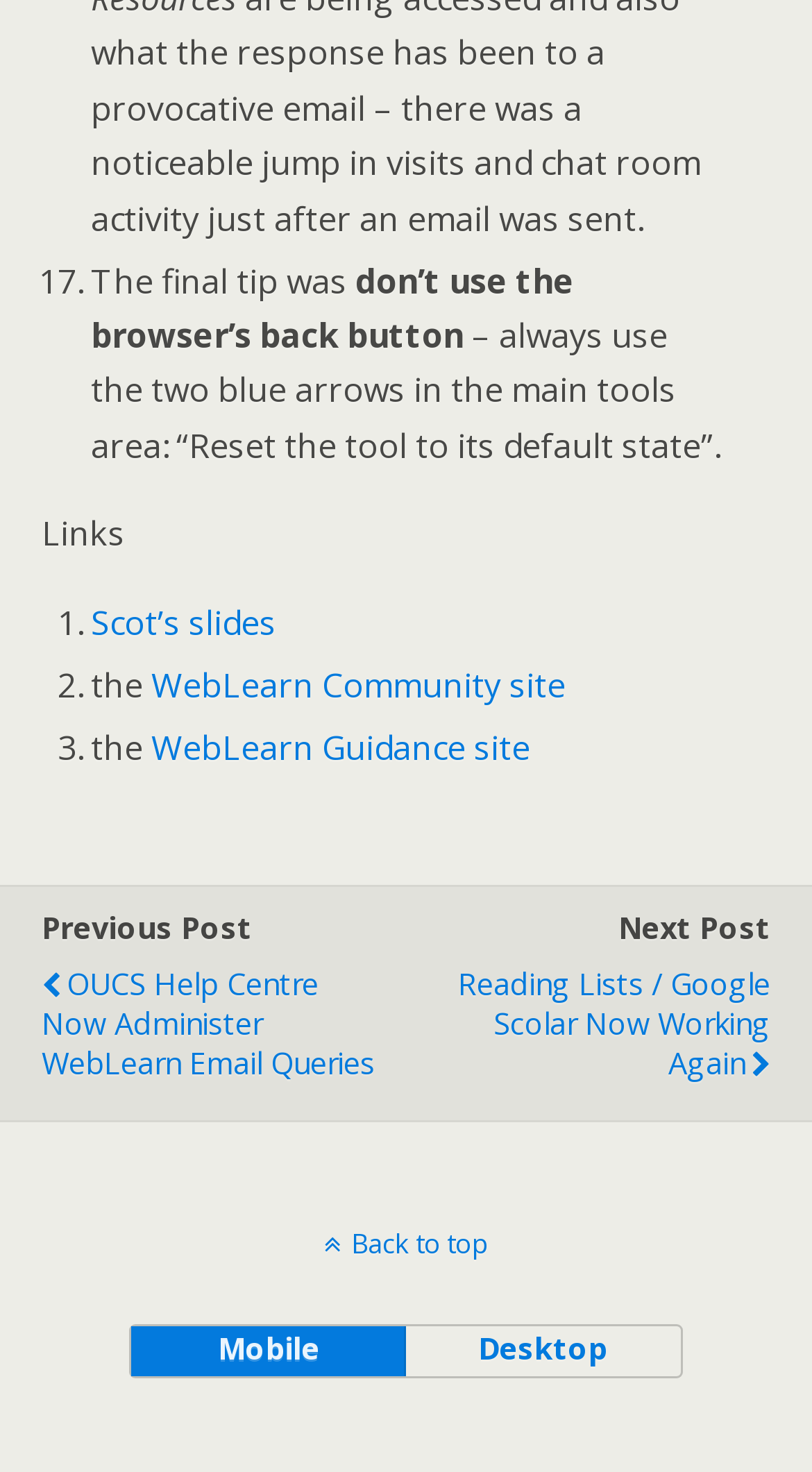Determine the bounding box coordinates of the clickable element to complete this instruction: "Click on 'Scot’s slides'". Provide the coordinates in the format of four float numbers between 0 and 1, [left, top, right, bottom].

[0.112, 0.407, 0.341, 0.438]